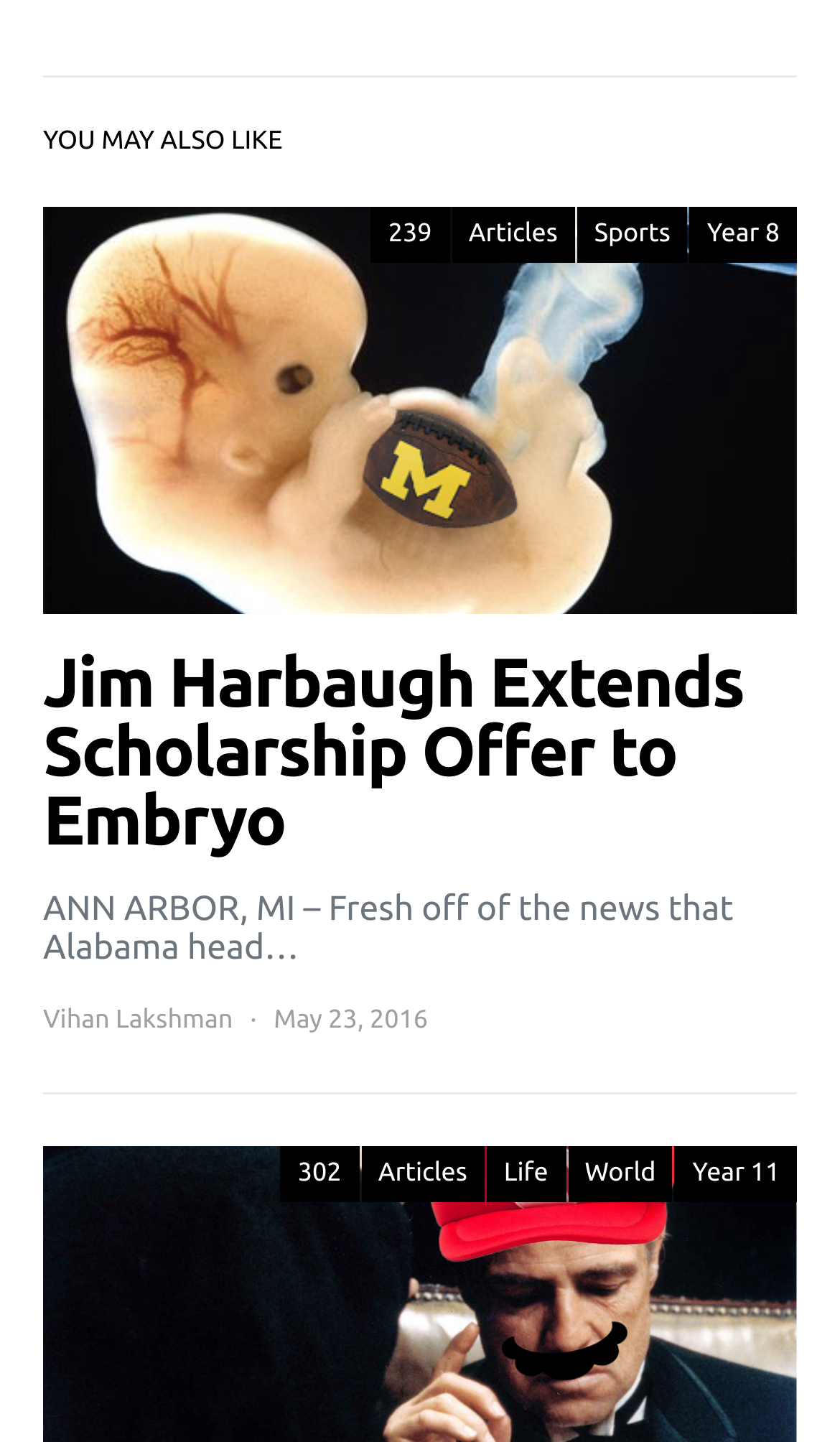Please give a short response to the question using one word or a phrase:
What is the section title above the article 'Jim Harbaugh Extends Scholarship Offer to Embryo'?

YOU MAY ALSO LIKE